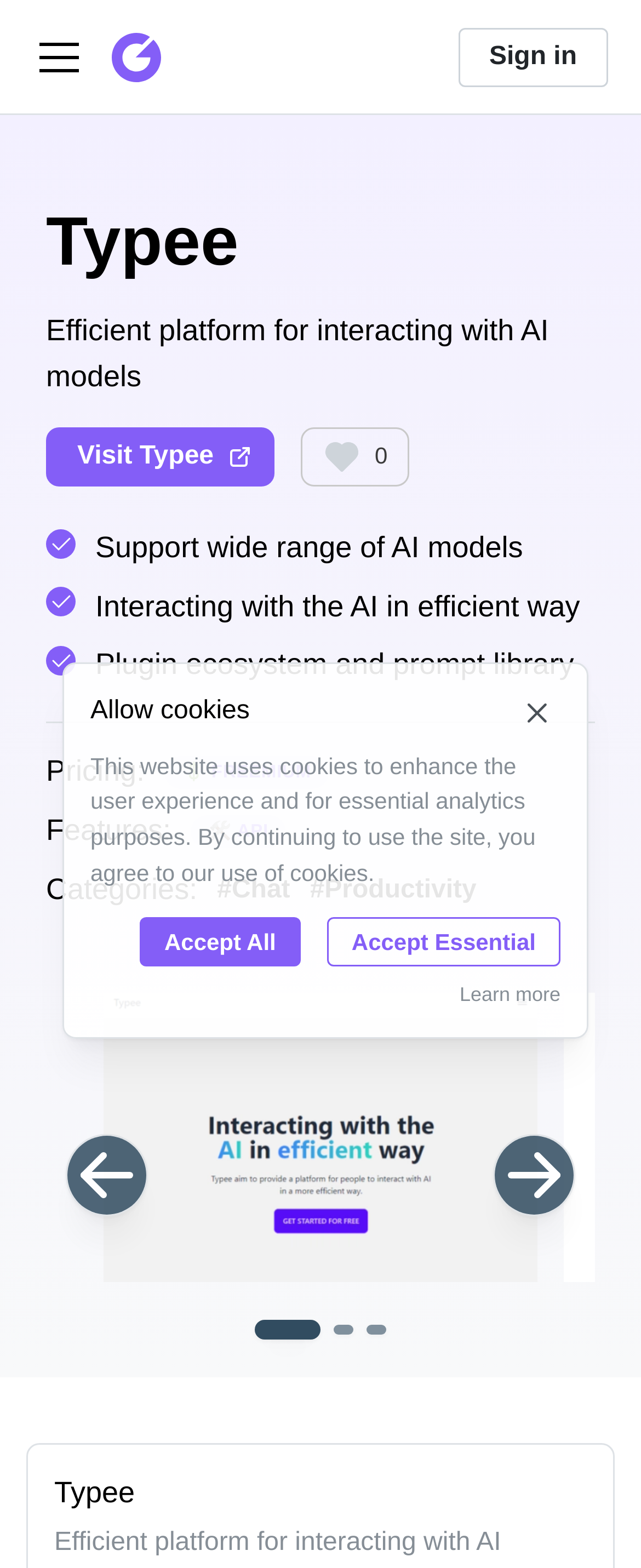Predict the bounding box coordinates of the UI element that matches this description: "0". The coordinates should be in the format [left, top, right, bottom] with each value between 0 and 1.

[0.469, 0.272, 0.638, 0.31]